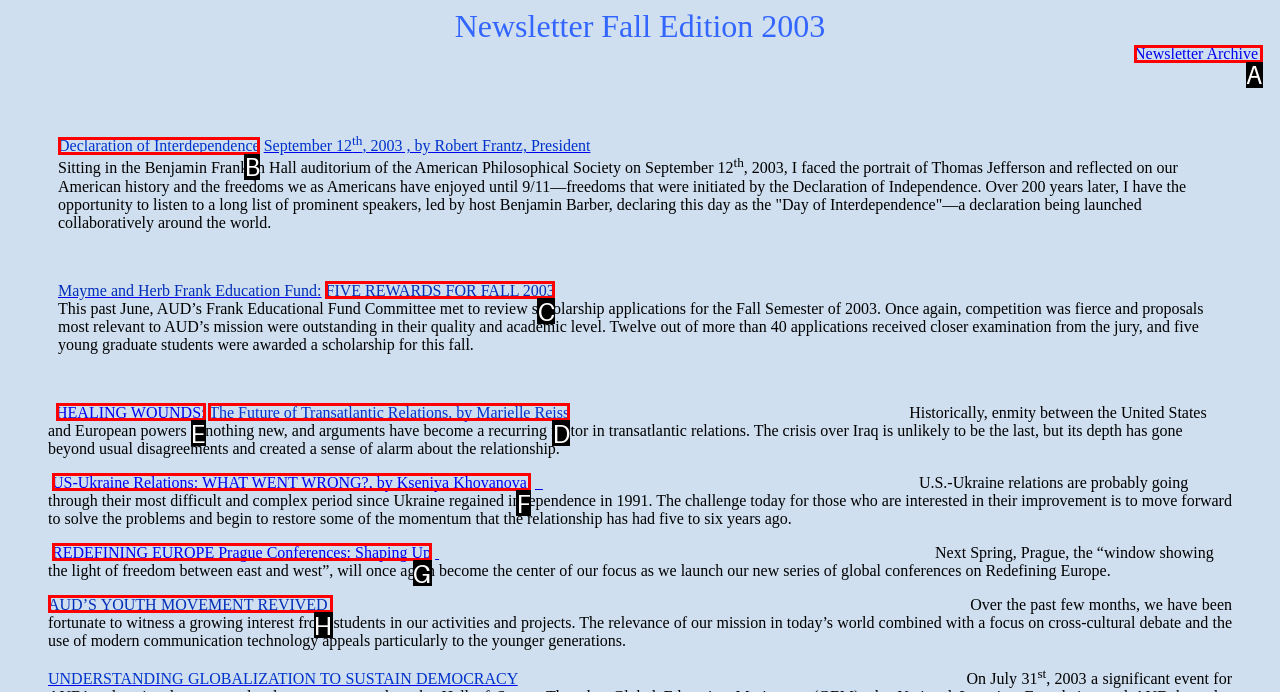Point out the HTML element I should click to achieve the following: explore the future of transatlantic relations Reply with the letter of the selected element.

D